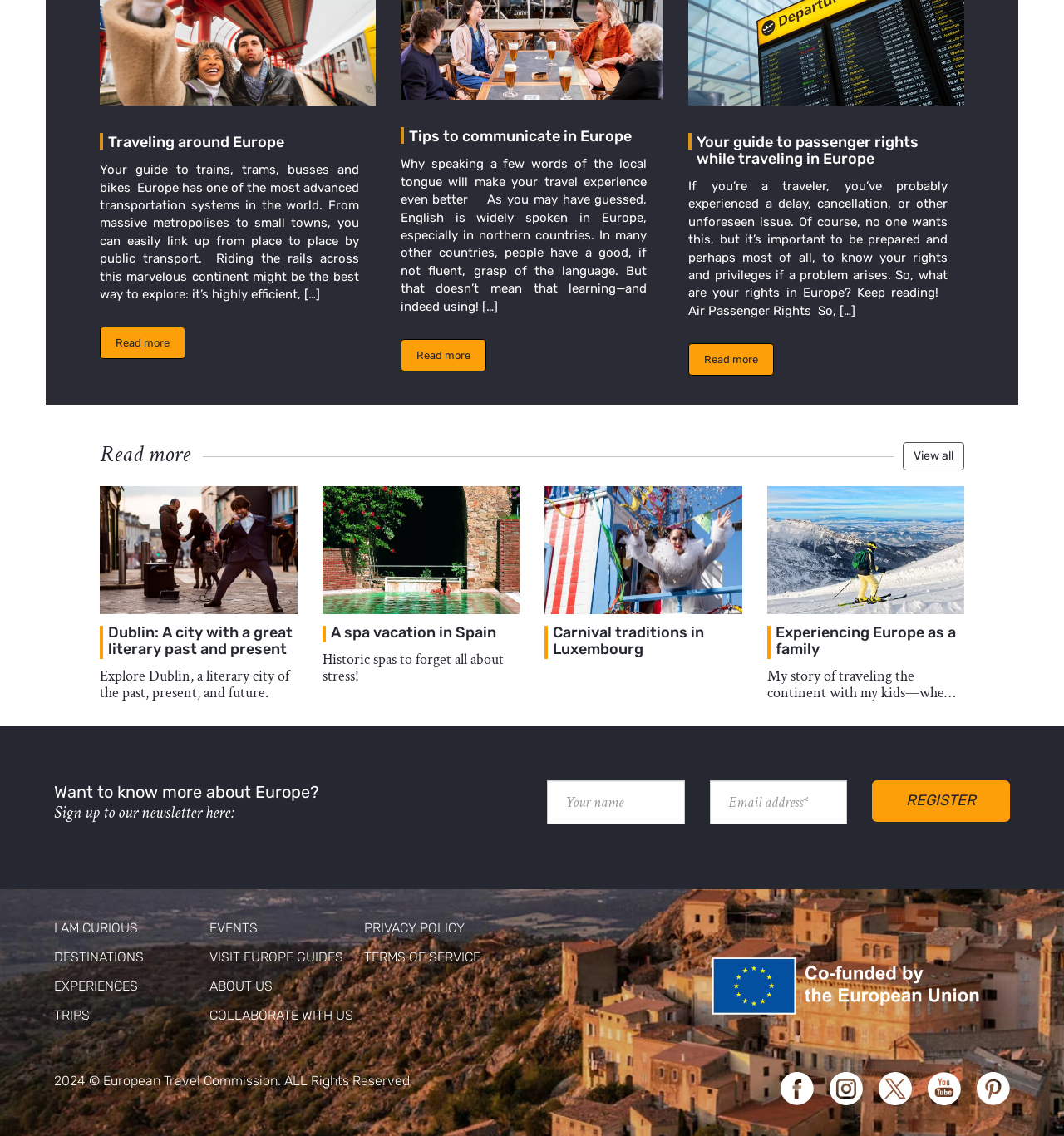What is the purpose of the 'Read more' buttons?
Please use the image to provide a one-word or short phrase answer.

To access full articles